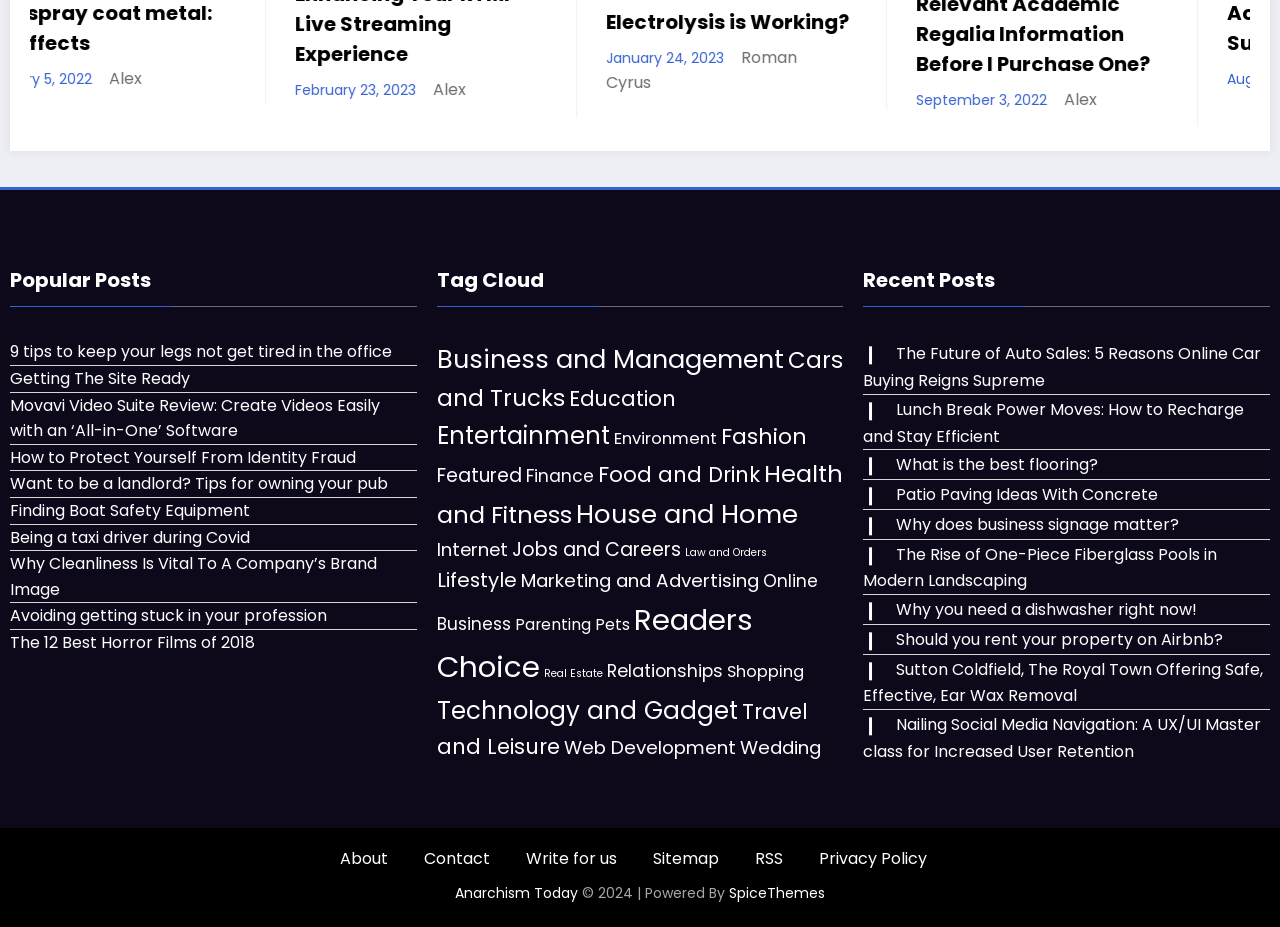Please specify the bounding box coordinates of the clickable region to carry out the following instruction: "Explore the tag cloud". The coordinates should be four float numbers between 0 and 1, in the format [left, top, right, bottom].

[0.341, 0.292, 0.659, 0.332]